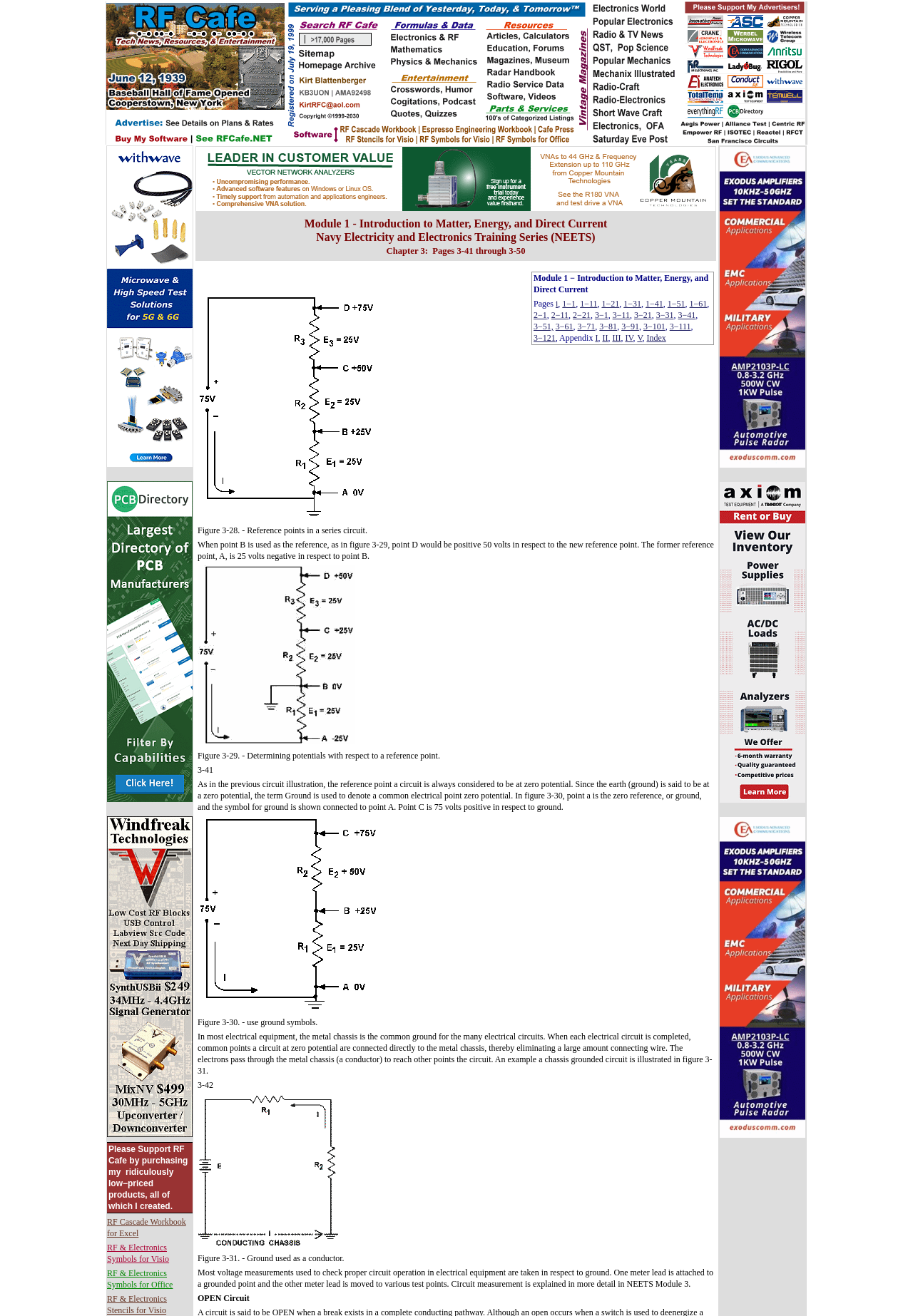Predict the bounding box of the UI element based on the description: "3−121". The coordinates should be four float numbers between 0 and 1, formatted as [left, top, right, bottom].

[0.584, 0.253, 0.608, 0.261]